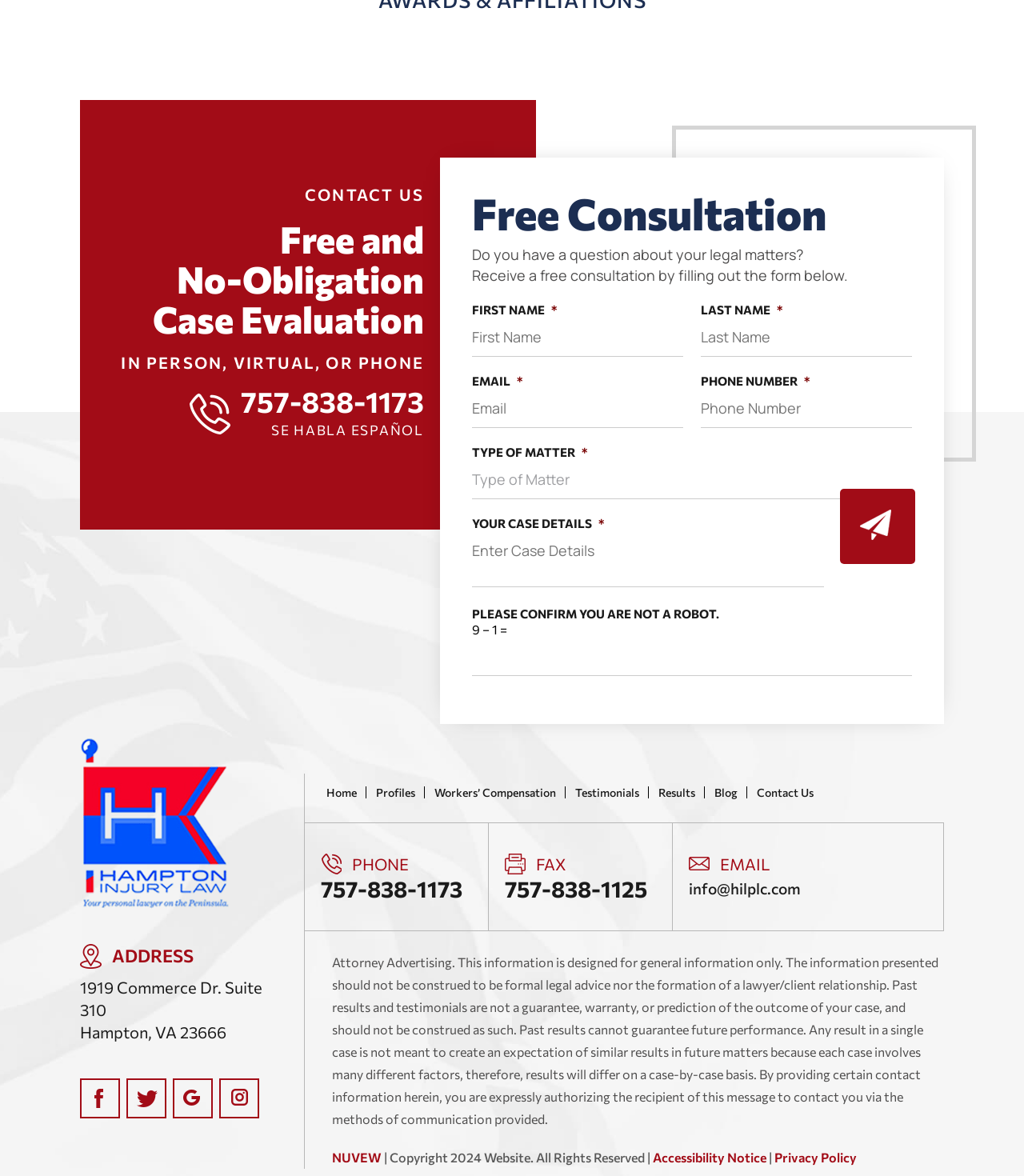For the following element description, predict the bounding box coordinates in the format (top-left x, top-left y, bottom-right x, bottom-right y). All values should be floating point numbers between 0 and 1. Description: name="input_1" placeholder="First Name"

[0.461, 0.27, 0.667, 0.303]